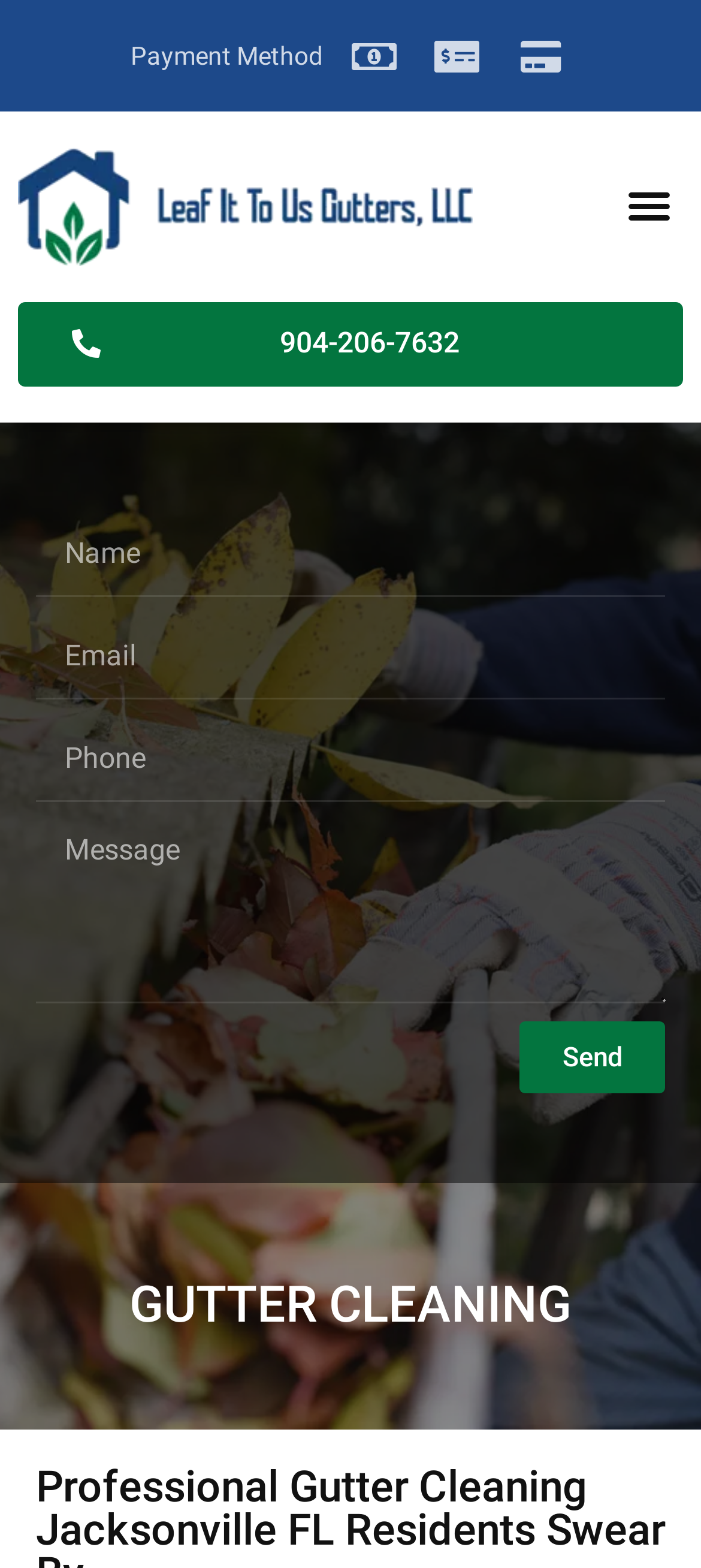What is the function of the 'Menu Toggle' button?
Refer to the image and provide a thorough answer to the question.

I inferred the function of the 'Menu Toggle' button by its name and location, suggesting that it is used to expand or collapse a menu, likely containing navigation options.